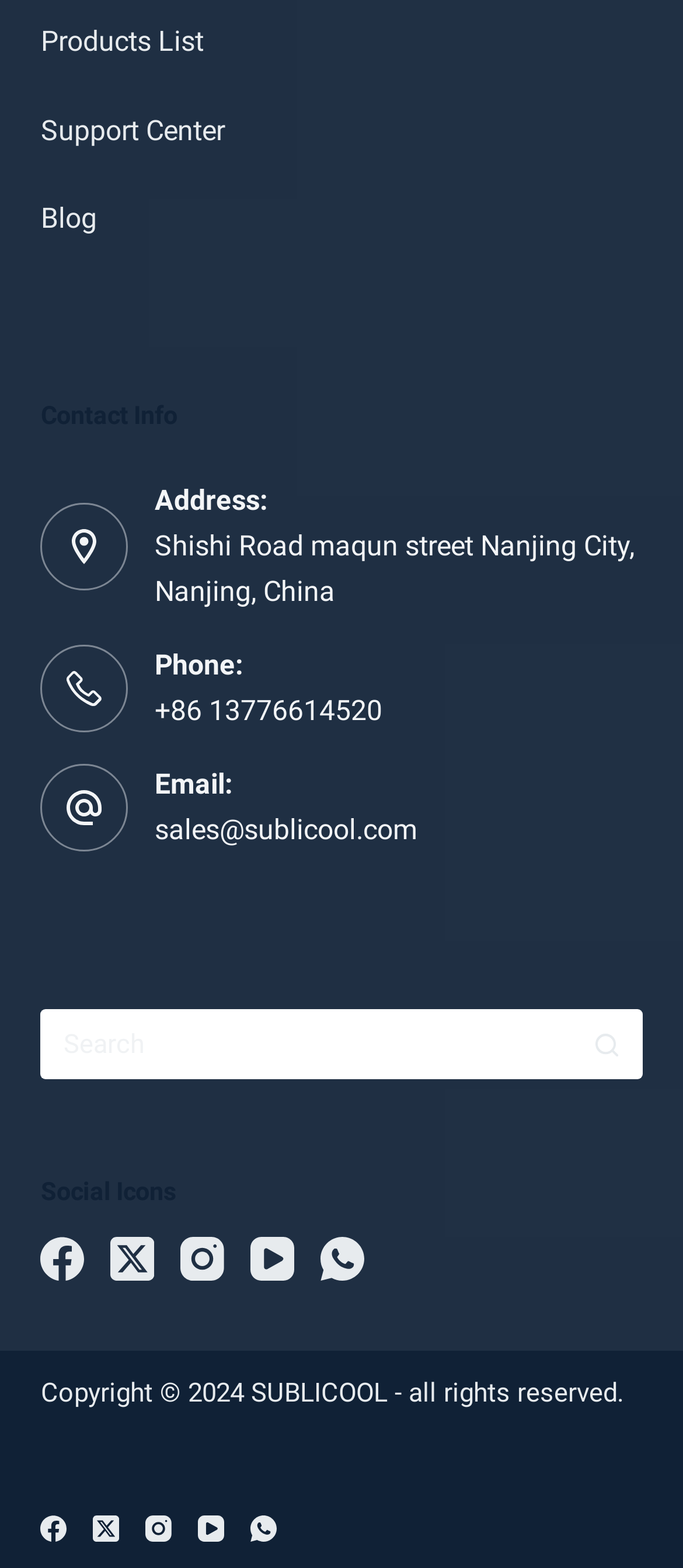Give the bounding box coordinates for the element described as: "aria-label="WhatsApp"".

[0.368, 0.967, 0.406, 0.984]